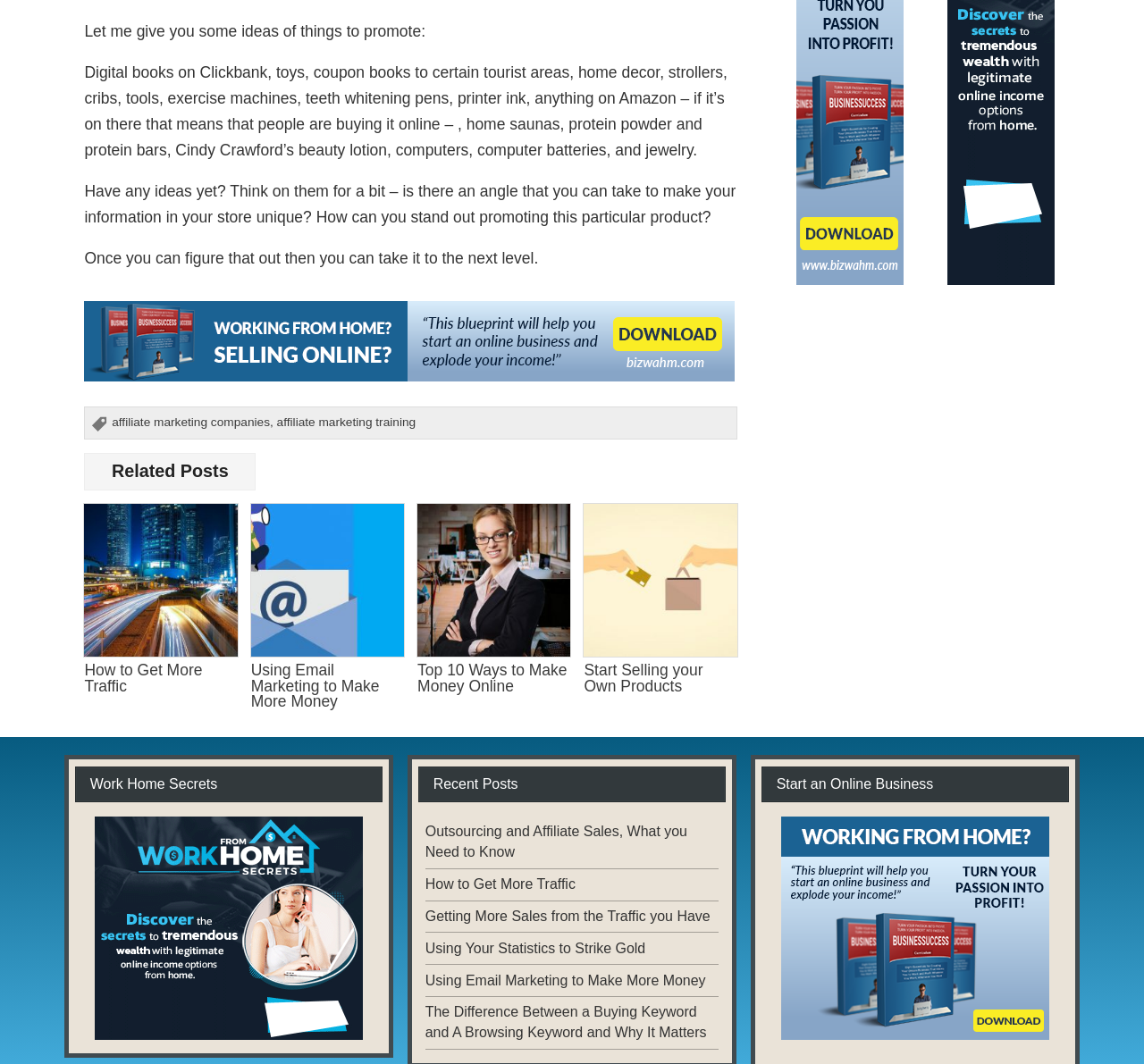Determine the bounding box for the UI element described here: "title="Start an Online Business"".

[0.672, 0.767, 0.928, 0.977]